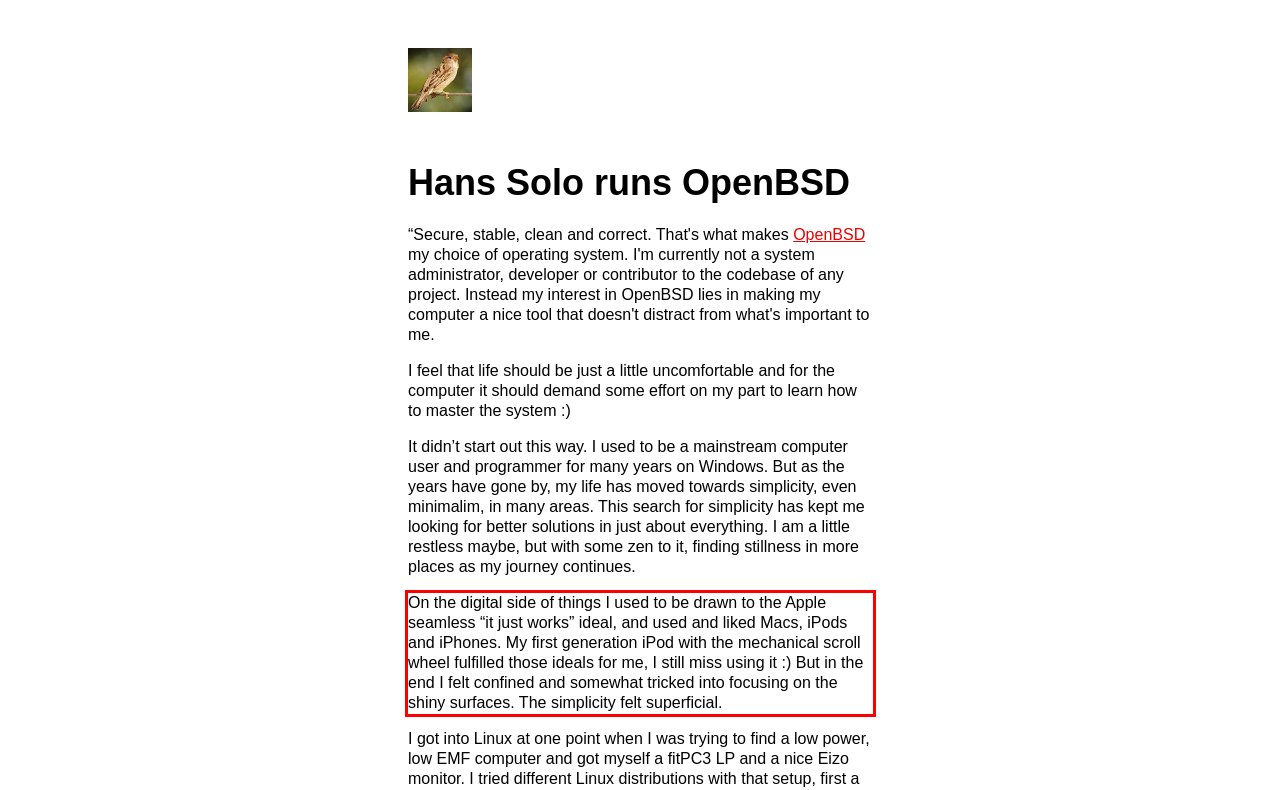You are given a webpage screenshot with a red bounding box around a UI element. Extract and generate the text inside this red bounding box.

On the digital side of things I used to be drawn to the Apple seamless “it just works” ideal, and used and liked Macs, iPods and iPhones. My first generation iPod with the mechanical scroll wheel fulfilled those ideals for me, I still miss using it :) But in the end I felt confined and somewhat tricked into focusing on the shiny surfaces. The simplicity felt superficial.